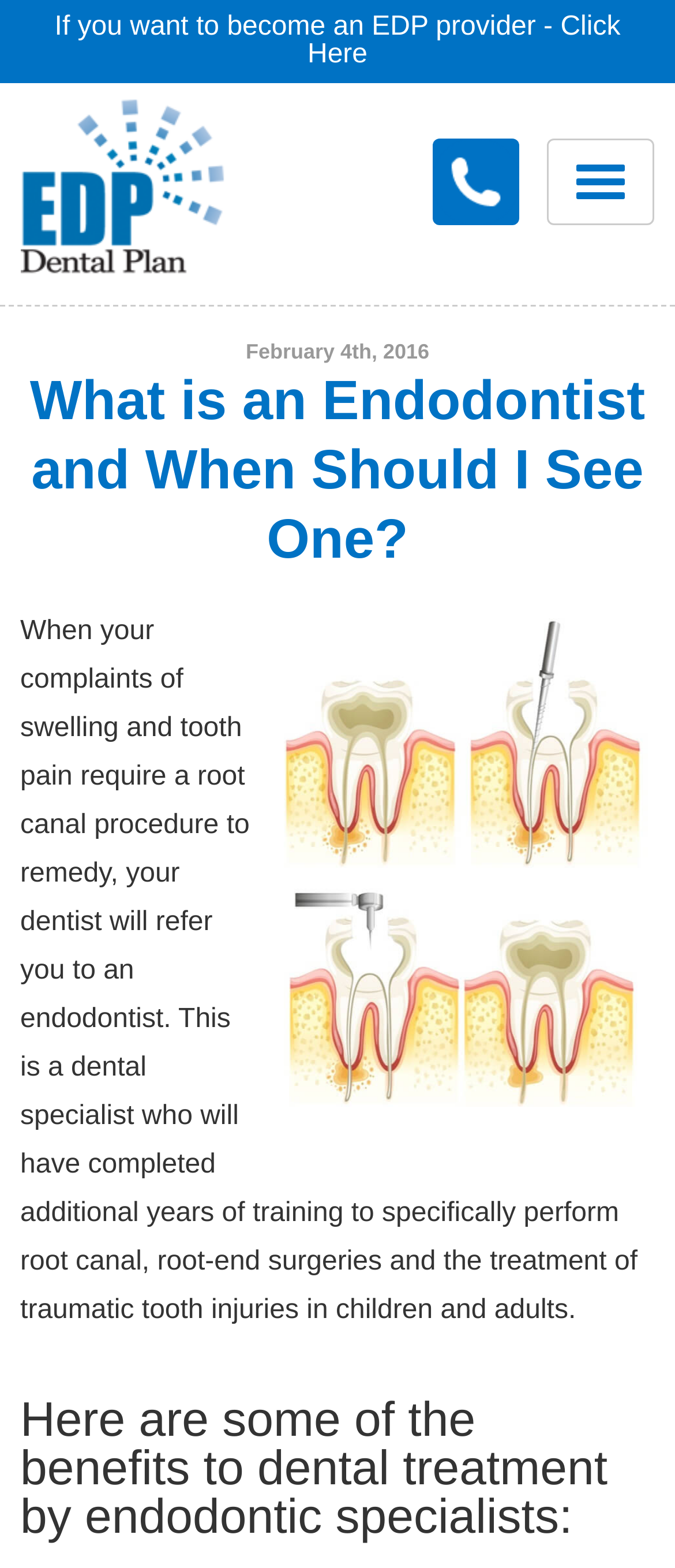Please identify the bounding box coordinates of the area that needs to be clicked to follow this instruction: "Read about 'What is an Endodontist and When Should I See One?'".

[0.03, 0.233, 0.97, 0.365]